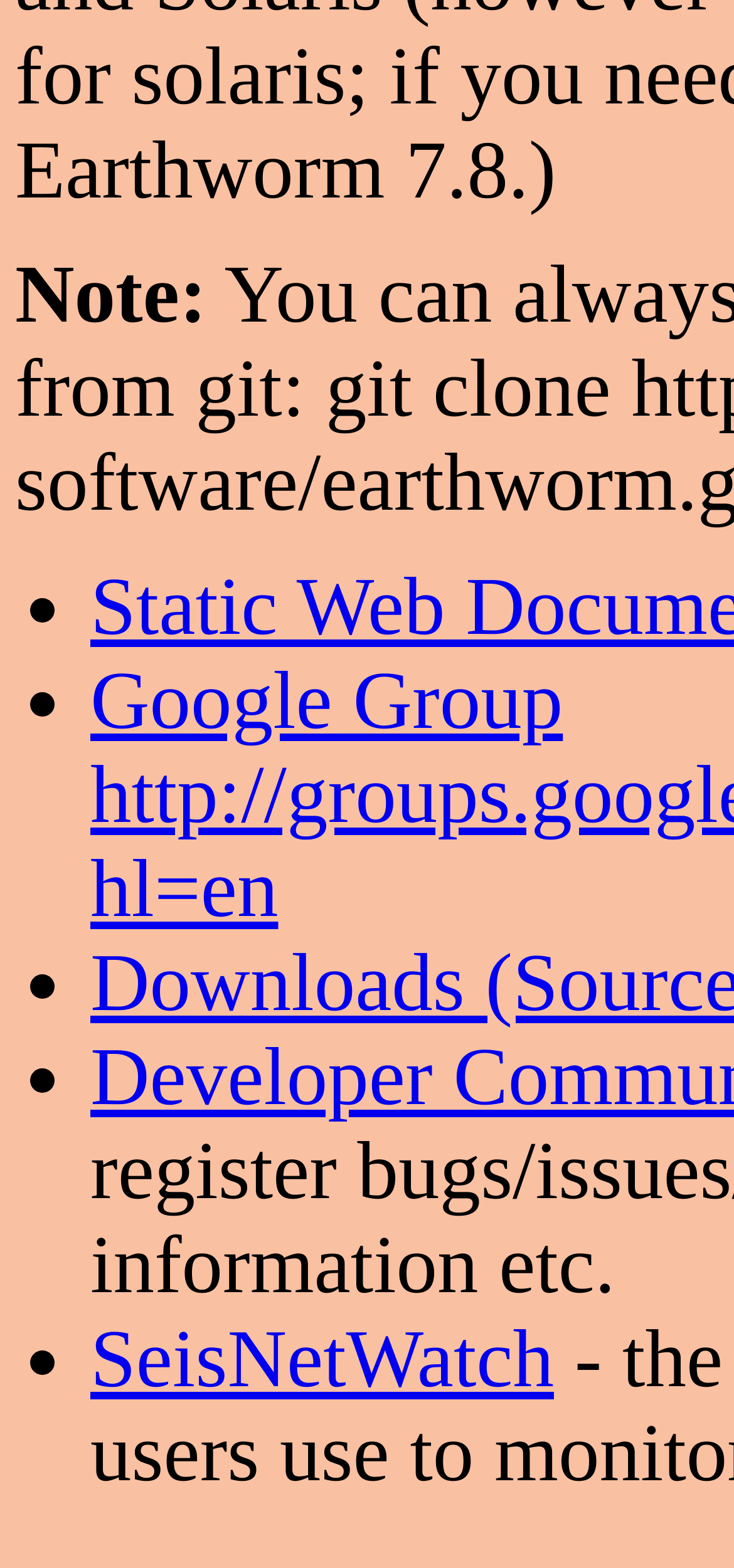What is the first word on the webpage?
Please answer the question with as much detail as possible using the screenshot.

I examined the top-most element on the webpage and found that it is a static text element with the content 'Note:'. This is the first word that appears on the webpage.